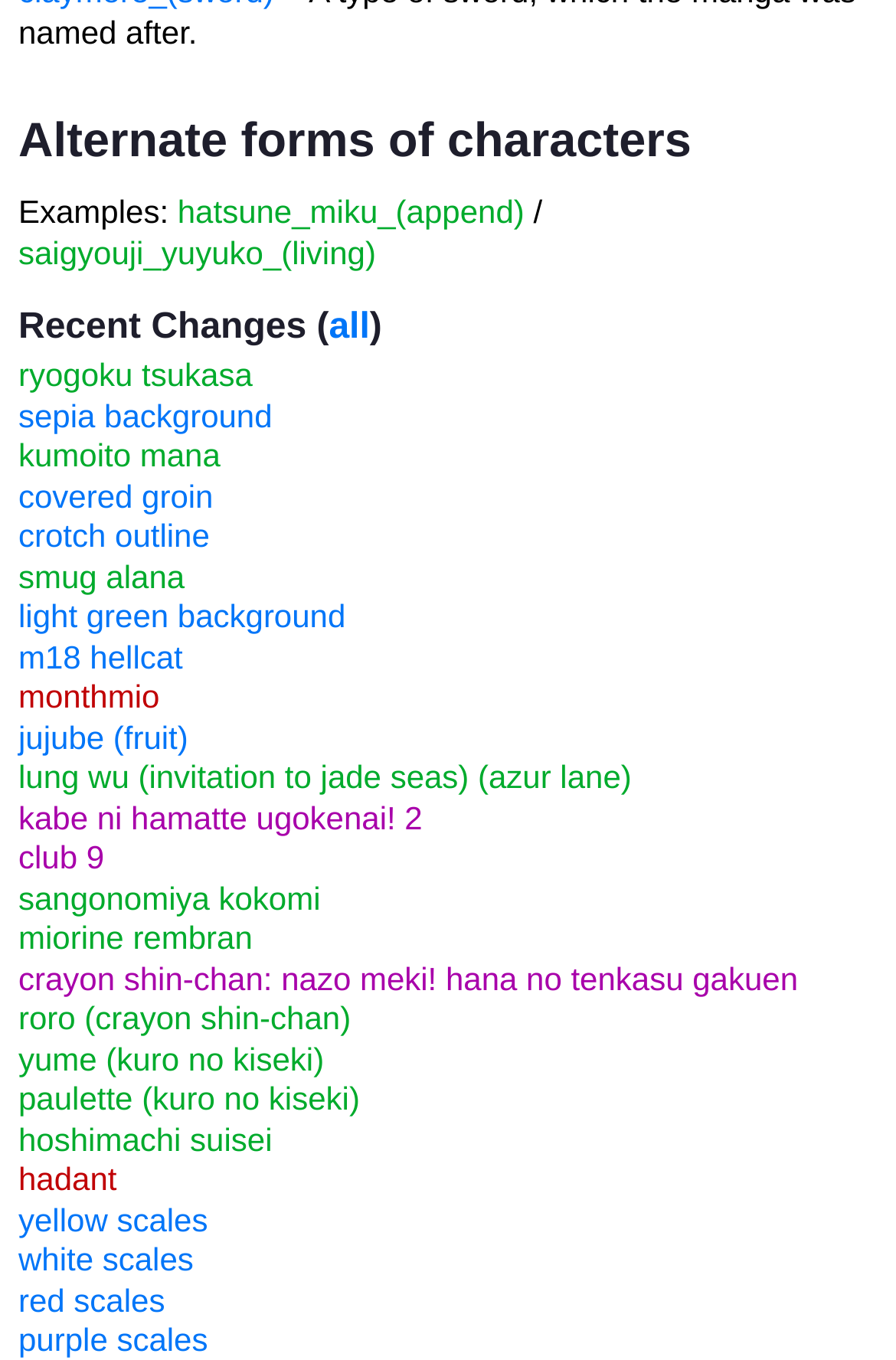Locate the bounding box coordinates of the clickable area to execute the instruction: "View the 'hatsune_miku_(append)' page". Provide the coordinates as four float numbers between 0 and 1, represented as [left, top, right, bottom].

[0.198, 0.142, 0.585, 0.169]